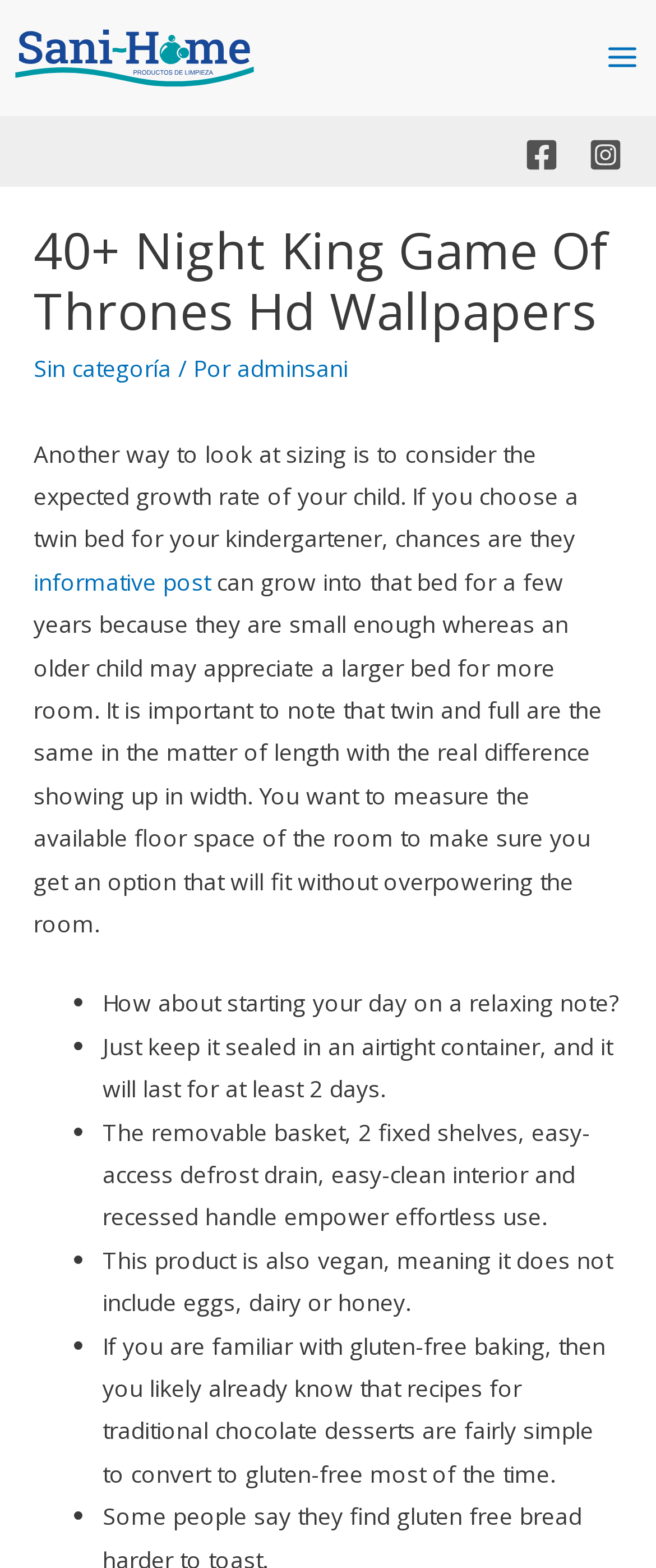How many paragraphs of text are there below the header?
Using the image as a reference, answer the question in detail.

I counted the number of paragraphs of text below the header and found five separate paragraphs, each discussing a different topic or idea.